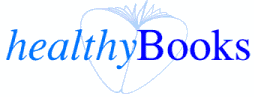What is the focus of the brand 'healthyBooks'?
Using the image as a reference, answer with just one word or a short phrase.

Personal wellness and education